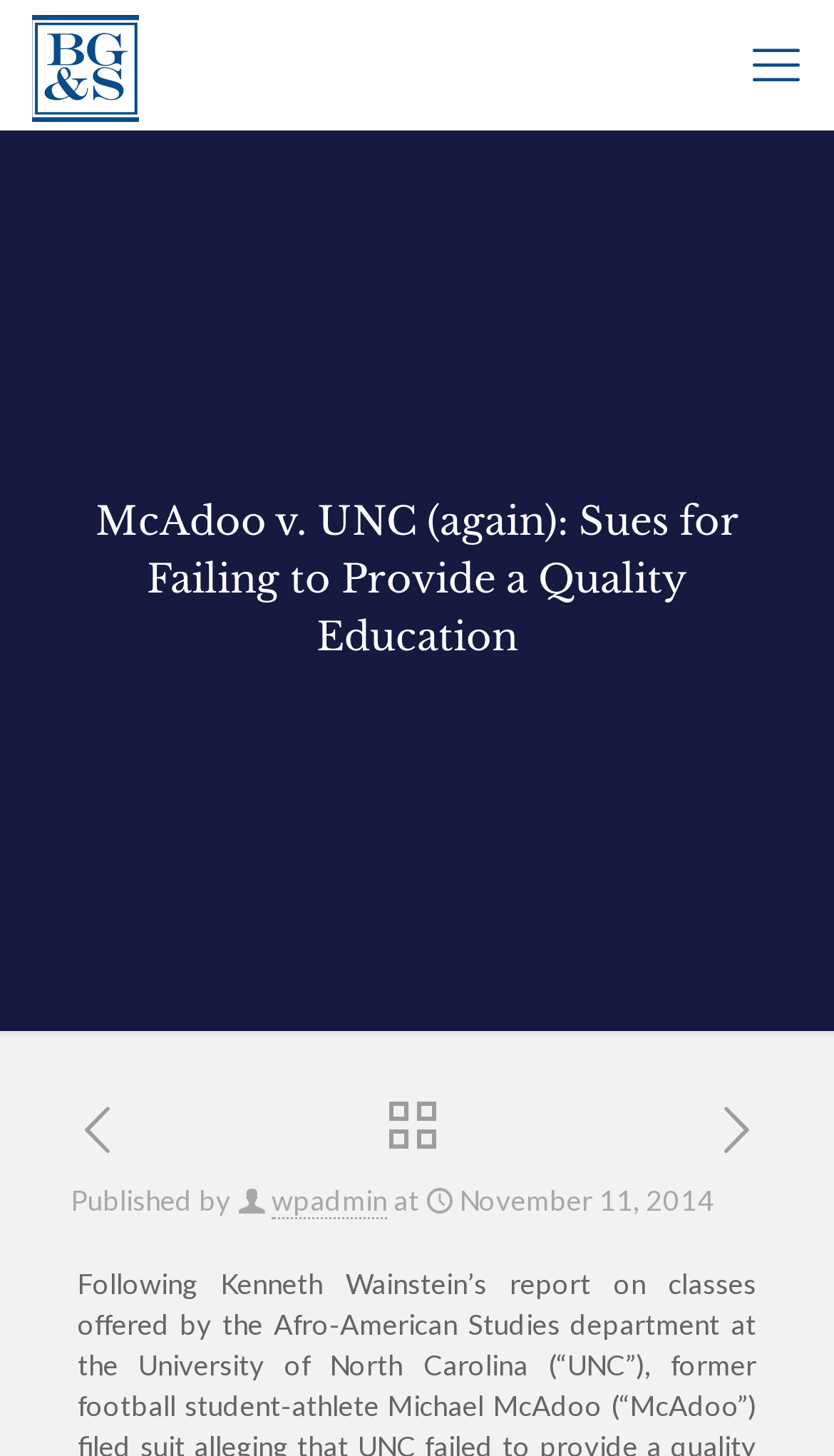What is the date of the post?
Based on the screenshot, provide a one-word or short-phrase response.

November 11, 2014